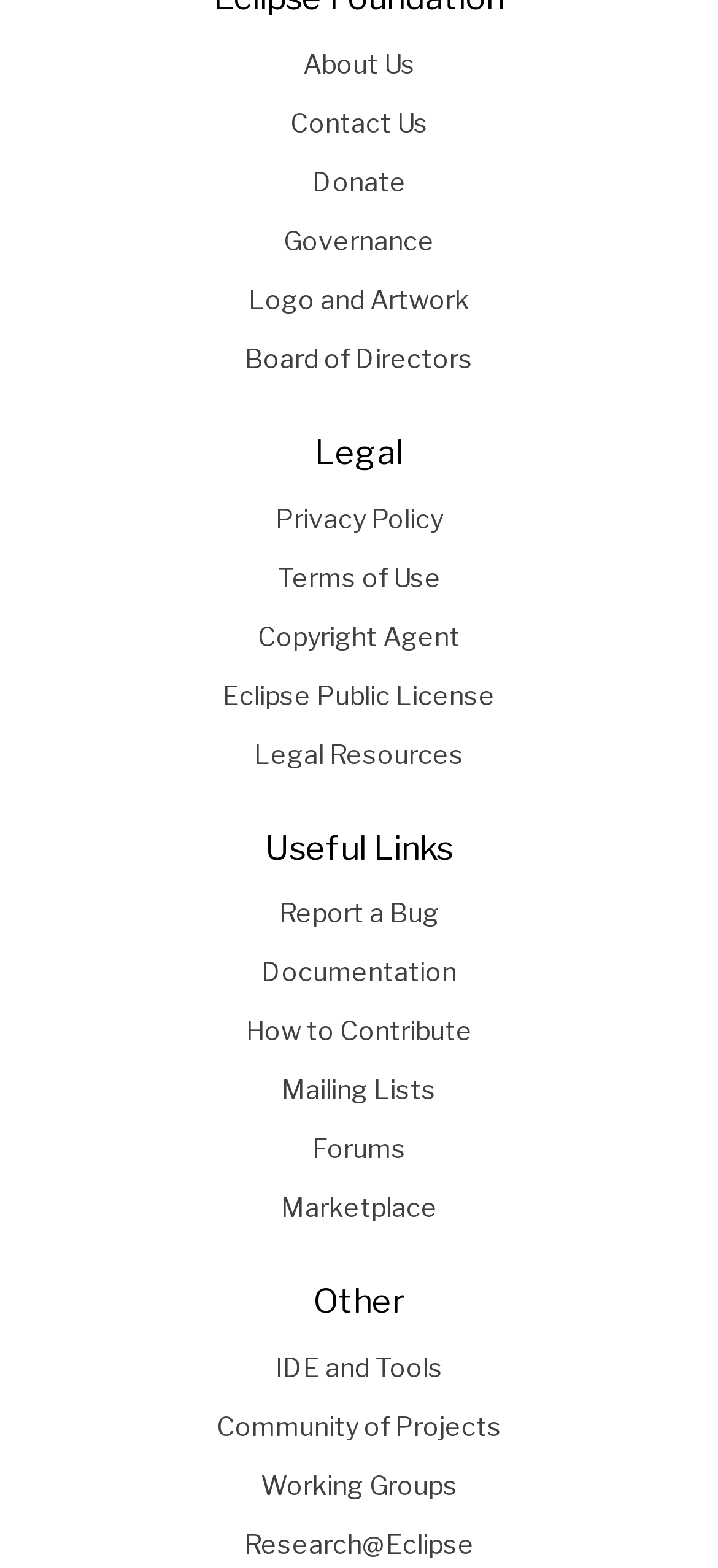Please answer the following question using a single word or phrase: 
How many headings are on the webpage?

3